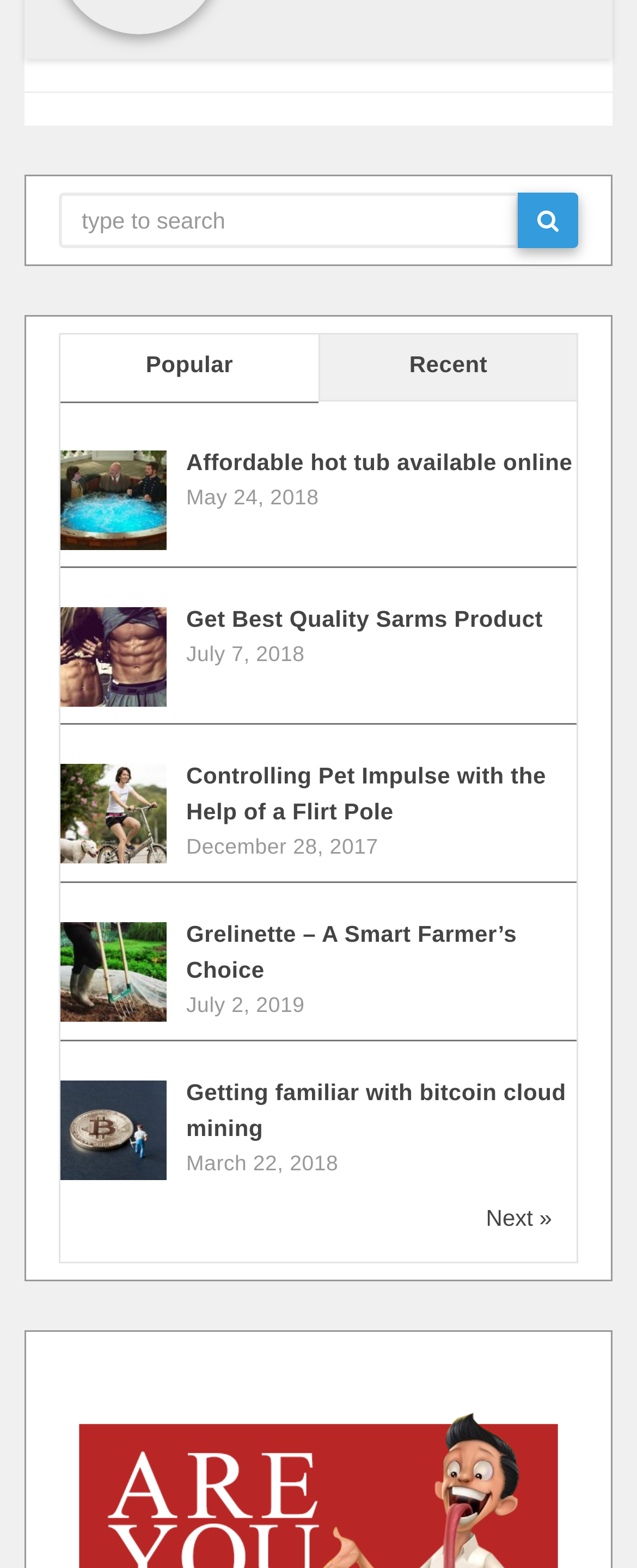Can you specify the bounding box coordinates of the area that needs to be clicked to fulfill the following instruction: "read about affordable hot tubs"?

[0.095, 0.311, 0.262, 0.328]